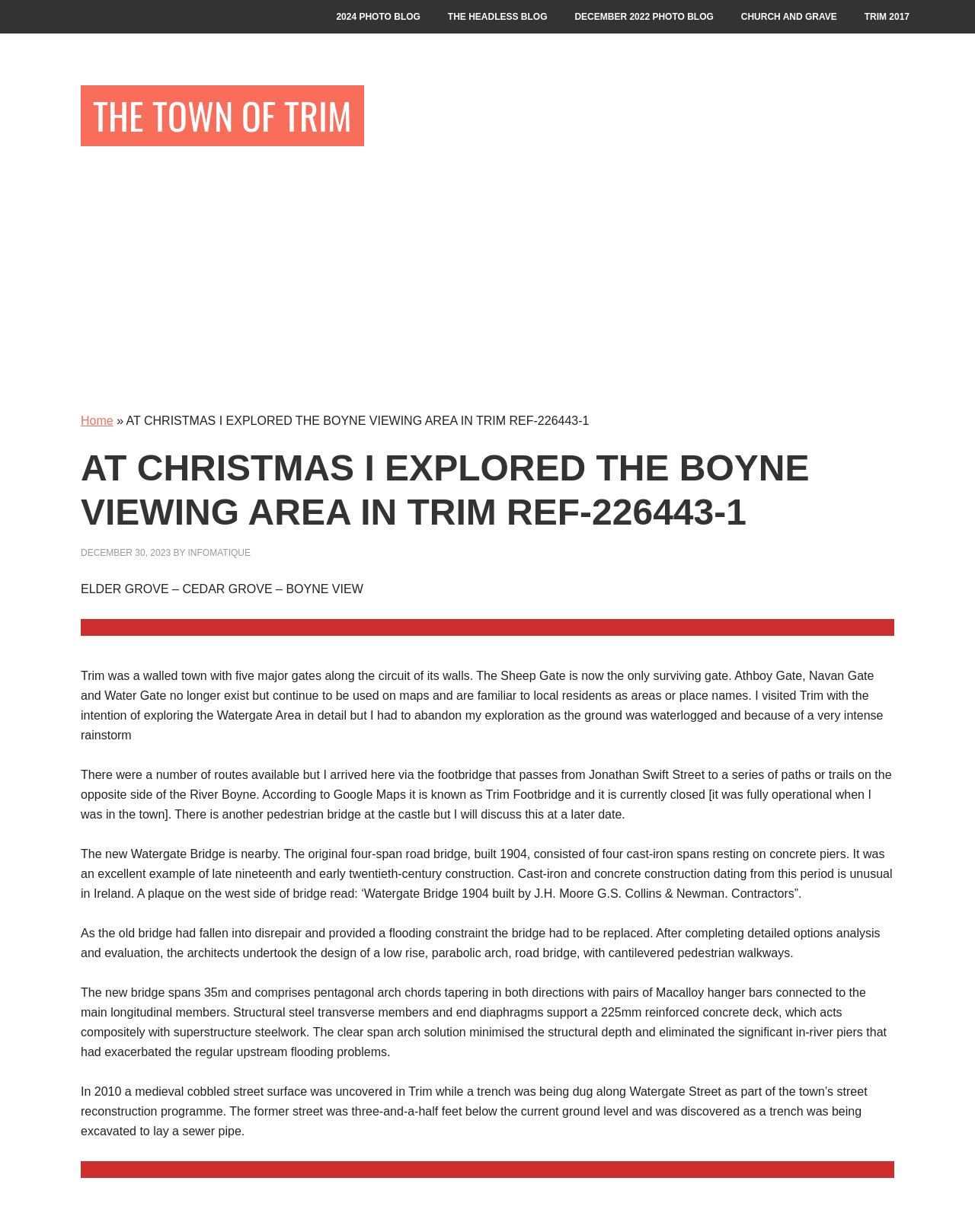Identify the bounding box coordinates of the section to be clicked to complete the task described by the following instruction: "Visit the '2024 PHOTO BLOG'". The coordinates should be four float numbers between 0 and 1, formatted as [left, top, right, bottom].

[0.332, 0.0, 0.444, 0.027]